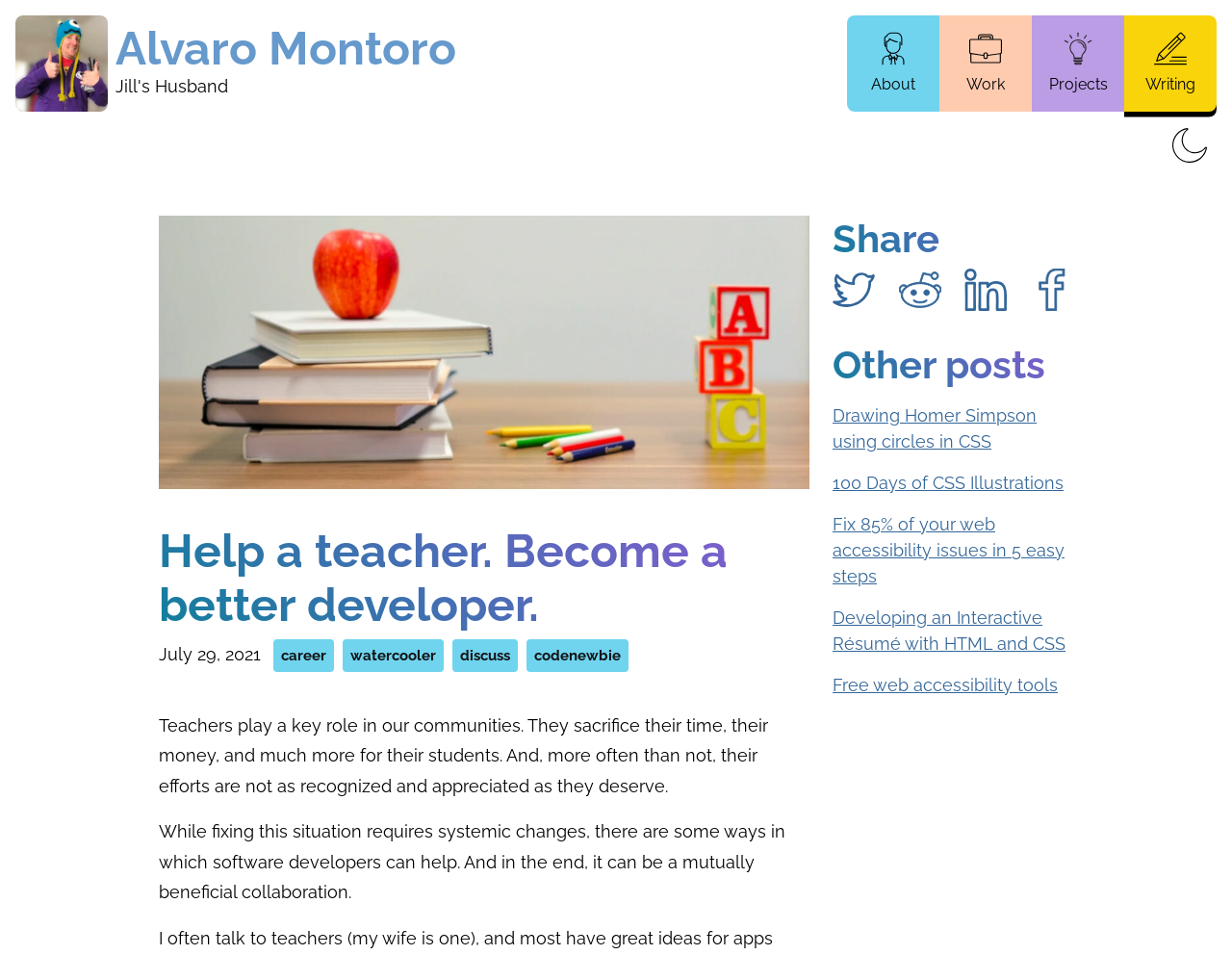Please provide a detailed answer to the question below based on the screenshot: 
What is the main topic of the webpage?

The webpage is about the role of teachers in communities and how software developers can help them. The text on the webpage explains the sacrifices made by teachers and how developers can collaborate with them in a mutually beneficial way.